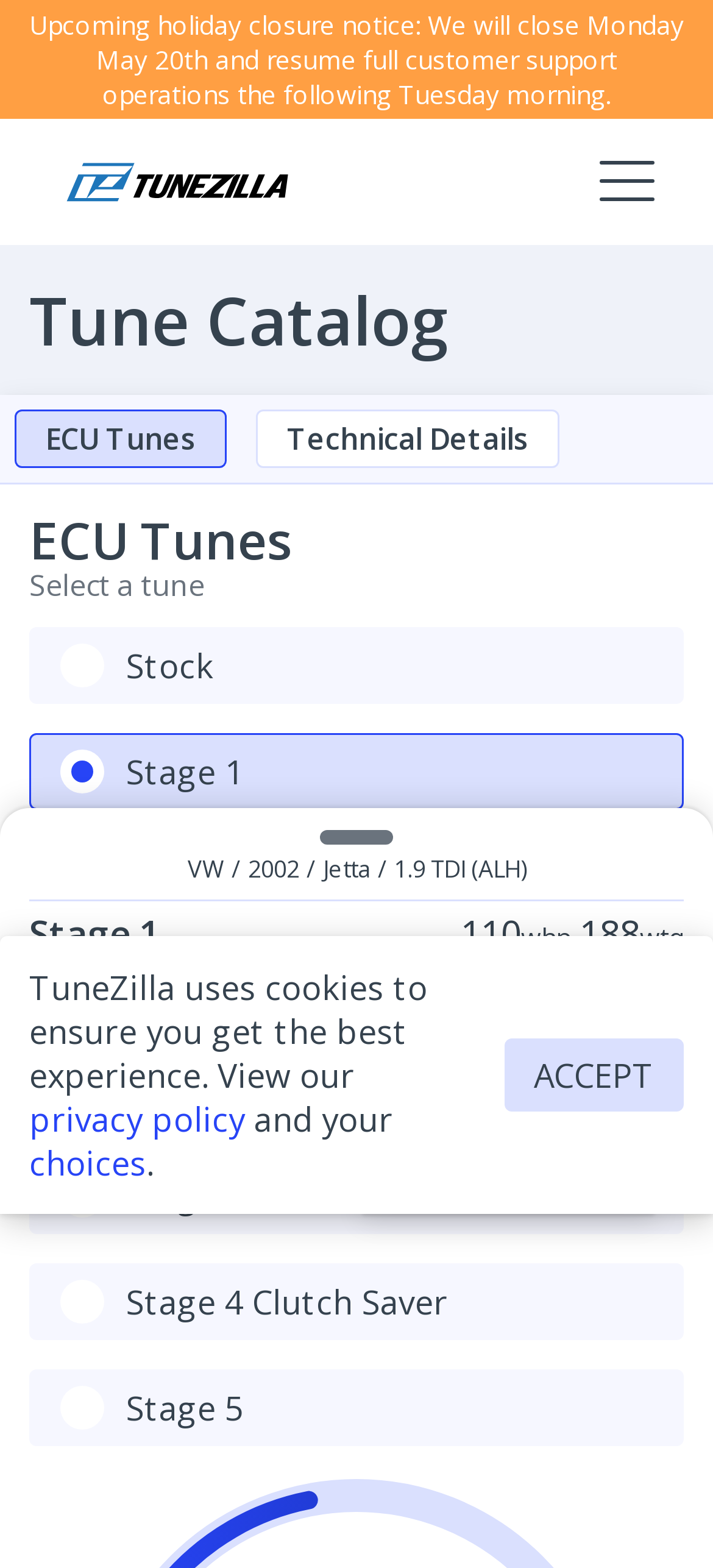Please locate the bounding box coordinates of the region I need to click to follow this instruction: "Click the ECU Tunes button".

[0.021, 0.261, 0.318, 0.298]